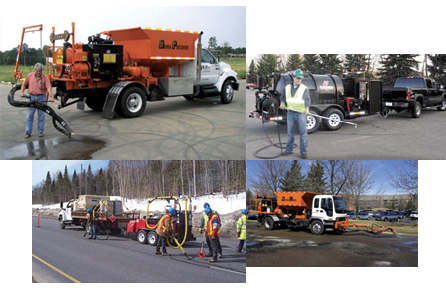What is the season depicted in the bottom left image?
Please answer the question with as much detail and depth as you can.

The season depicted in the bottom left image is winter, as indicated by the remnants of snow visible in the backdrop of the road repair site, suggesting a seasonal setting.